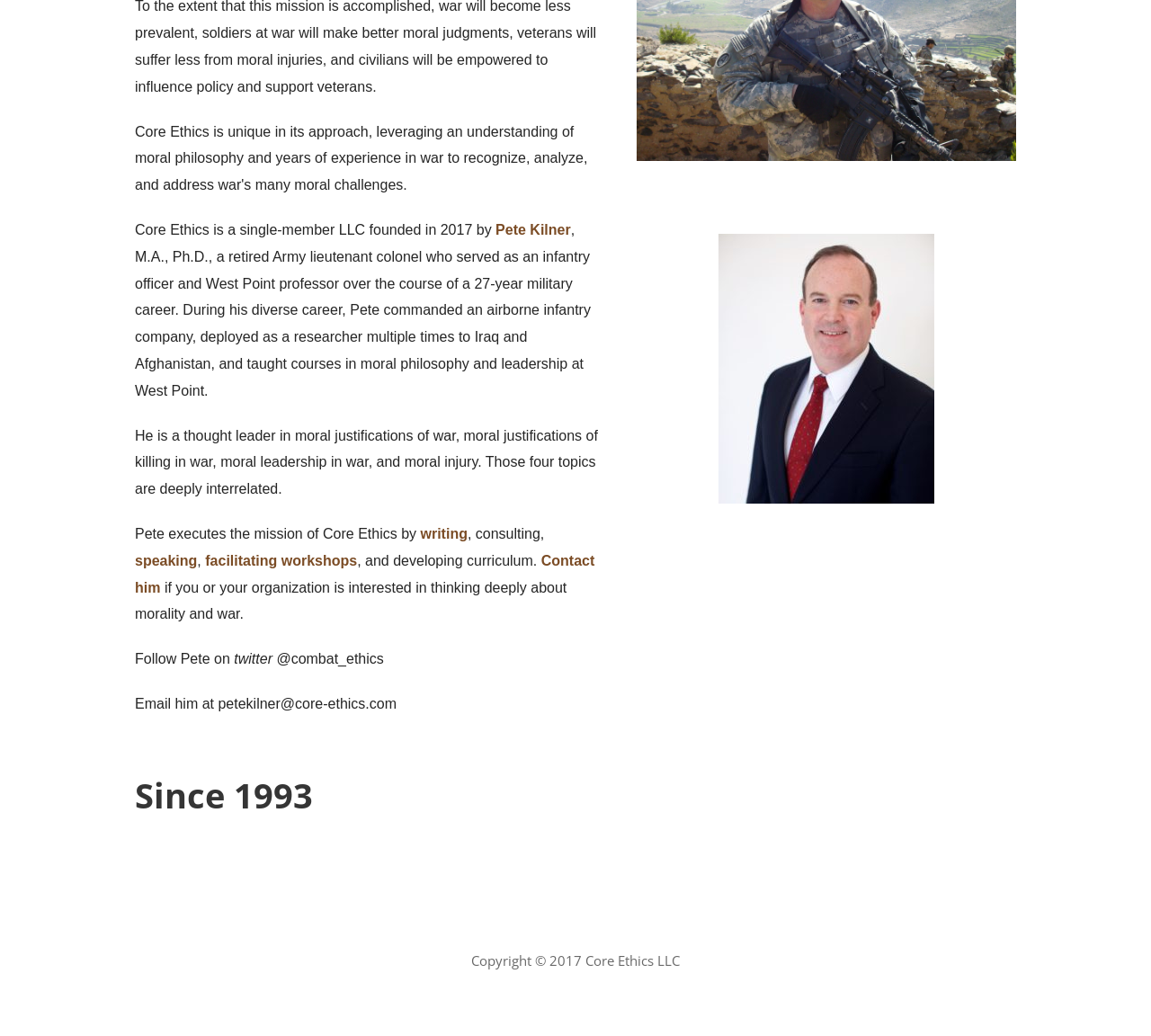Find the bounding box coordinates corresponding to the UI element with the description: "writing". The coordinates should be formatted as [left, top, right, bottom], with values as floats between 0 and 1.

[0.365, 0.508, 0.406, 0.523]